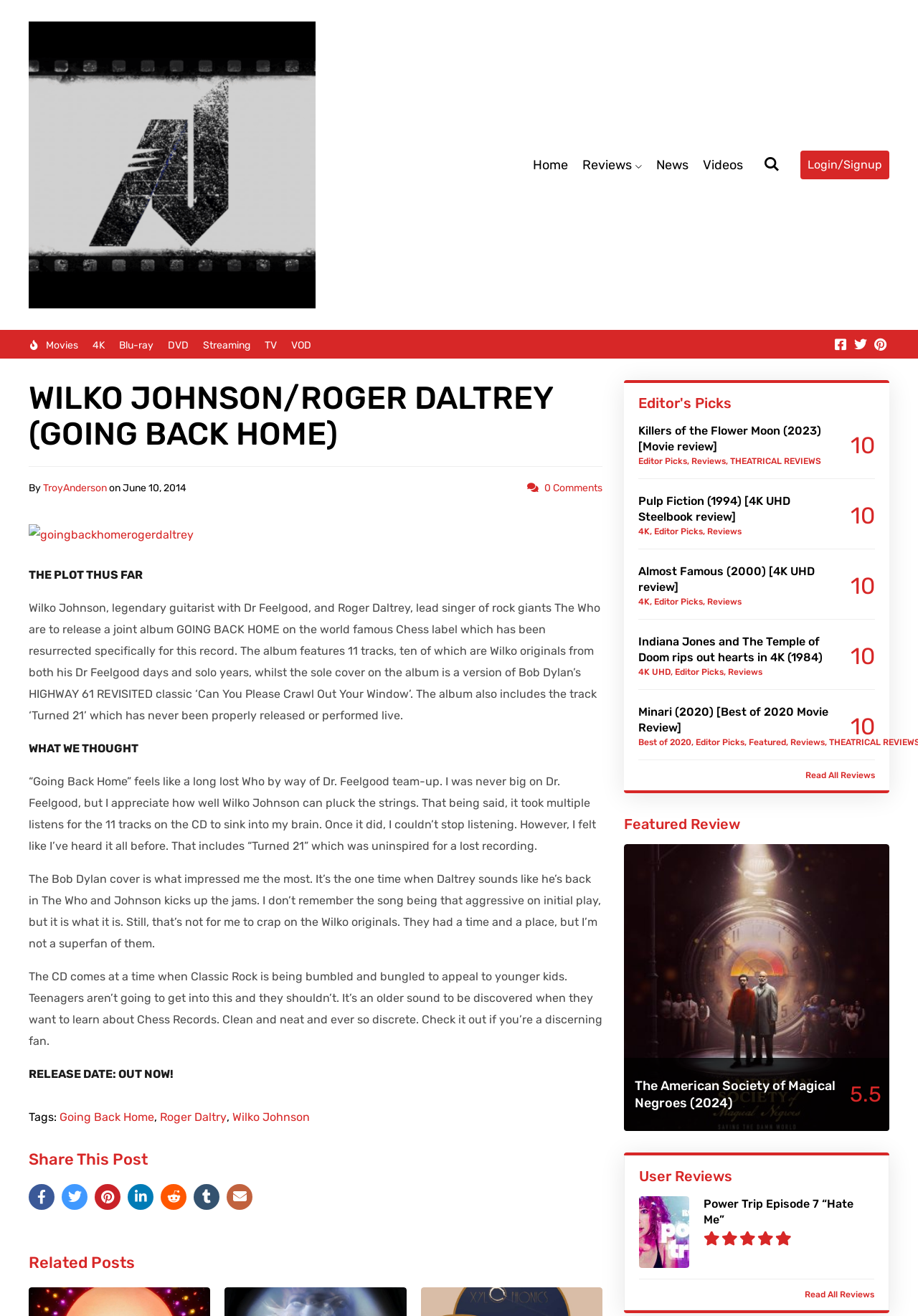Please extract the webpage's main title and generate its text content.

WILKO JOHNSON/ROGER DALTREY (GOING BACK HOME)